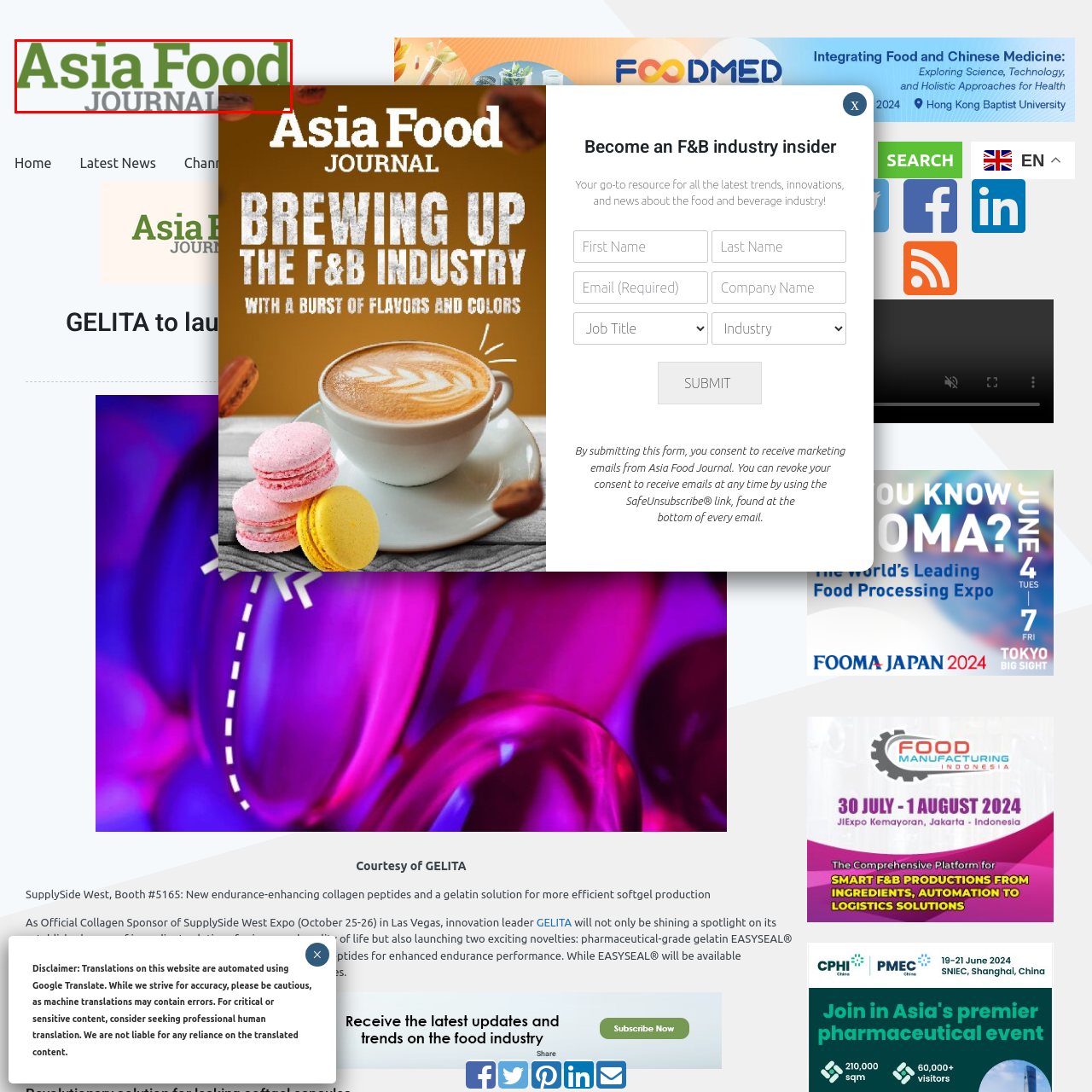Deliver a detailed account of the image that lies within the red box.

The image features the logo of the "Asia Food Journal," prominently displaying the name in two distinct colors. The word "Asia" is styled in a vibrant green, suggesting freshness and a focus on the region, while "FOOD JOURNAL" is presented in a sleek grey, indicating professionalism and authority in the food industry. This logo is part of an announcement regarding GELITA's upcoming launch of innovative ingredient solutions at SupplySide West, highlighting the journal's role in sharing important industry news and developments.